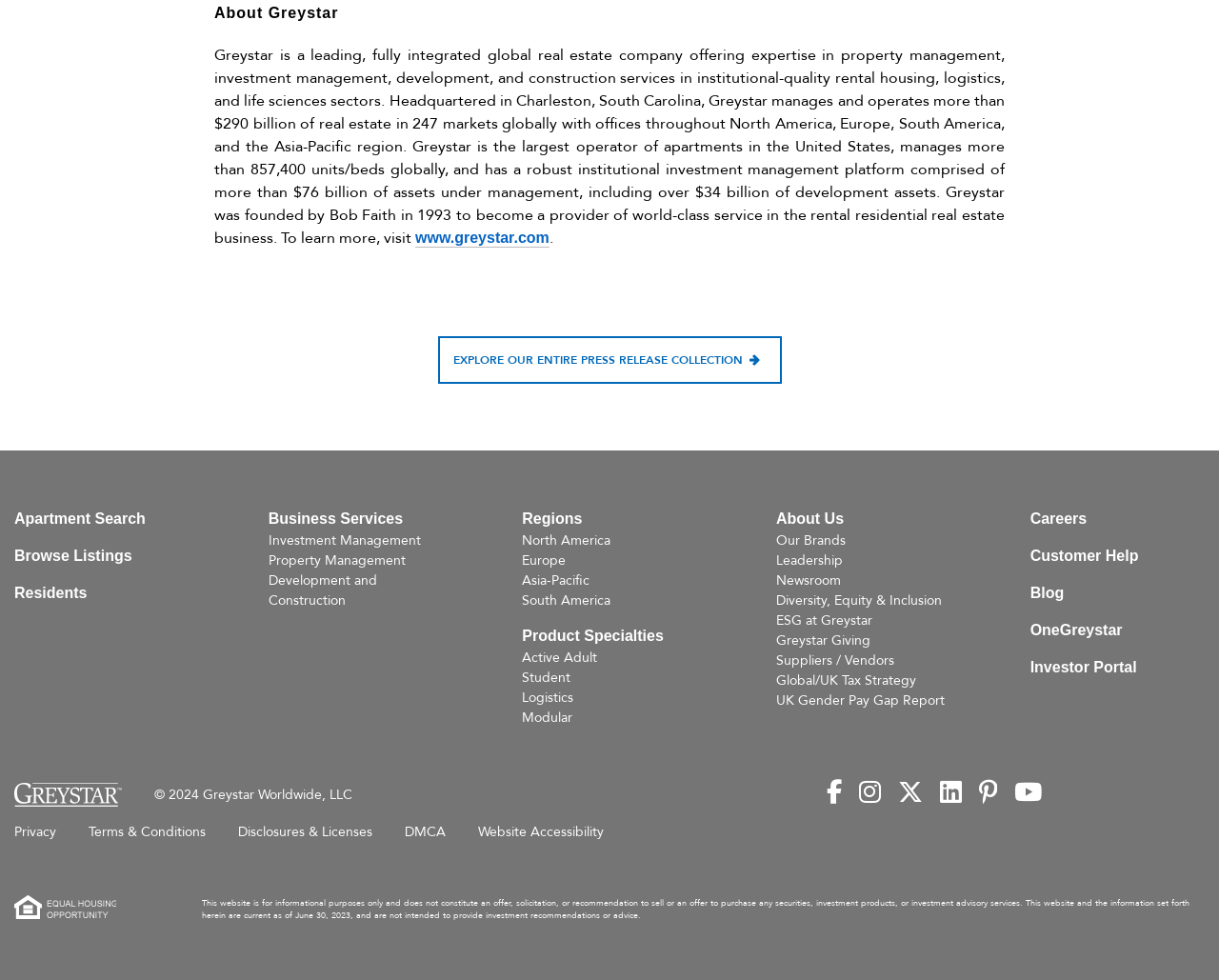Identify the bounding box coordinates of the clickable region necessary to fulfill the following instruction: "Visit Greystar's Facebook page". The bounding box coordinates should be four float numbers between 0 and 1, i.e., [left, top, right, bottom].

[0.678, 0.792, 0.691, 0.827]